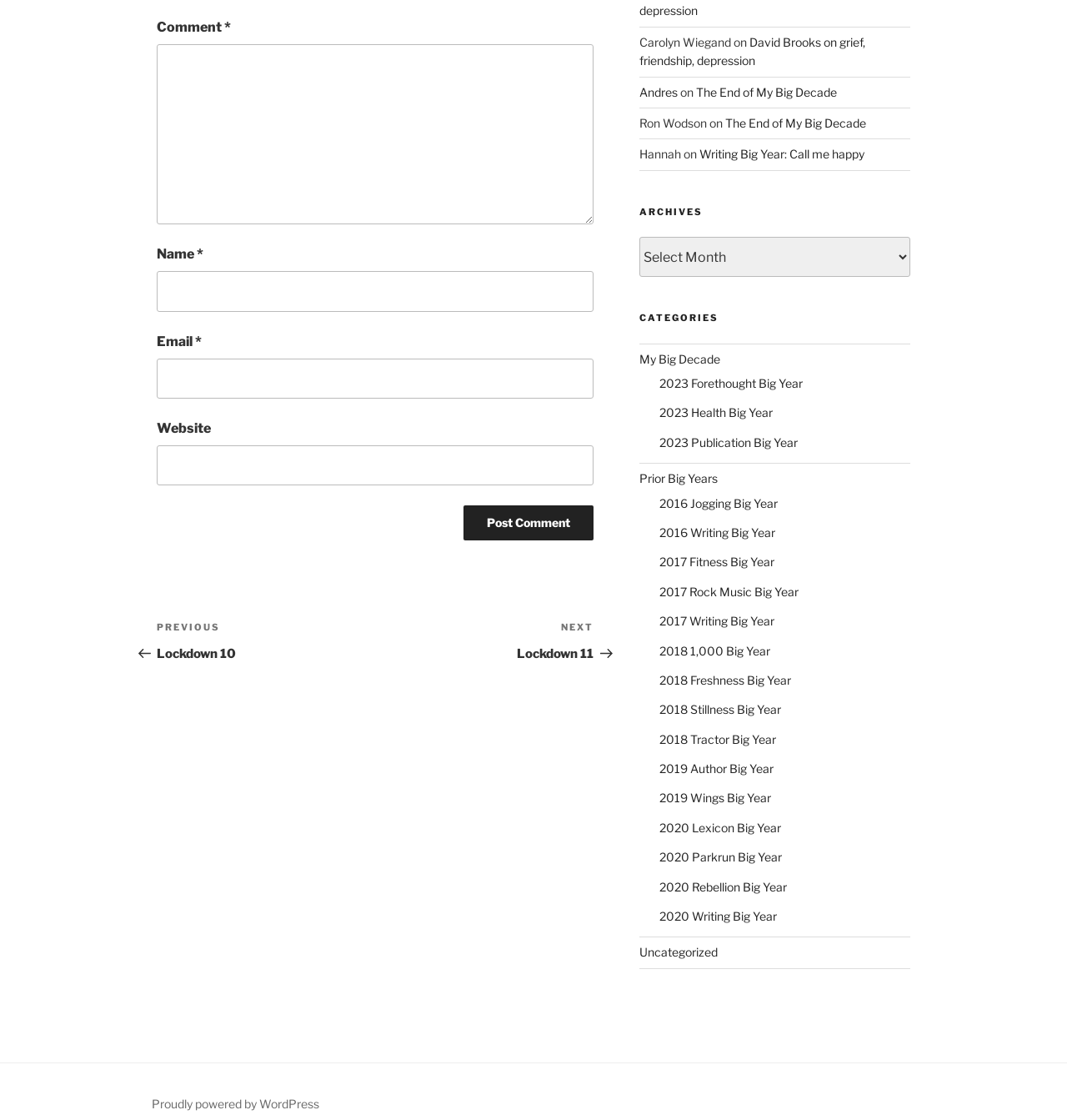Find the bounding box coordinates of the element I should click to carry out the following instruction: "View archives".

[0.598, 0.212, 0.644, 0.225]